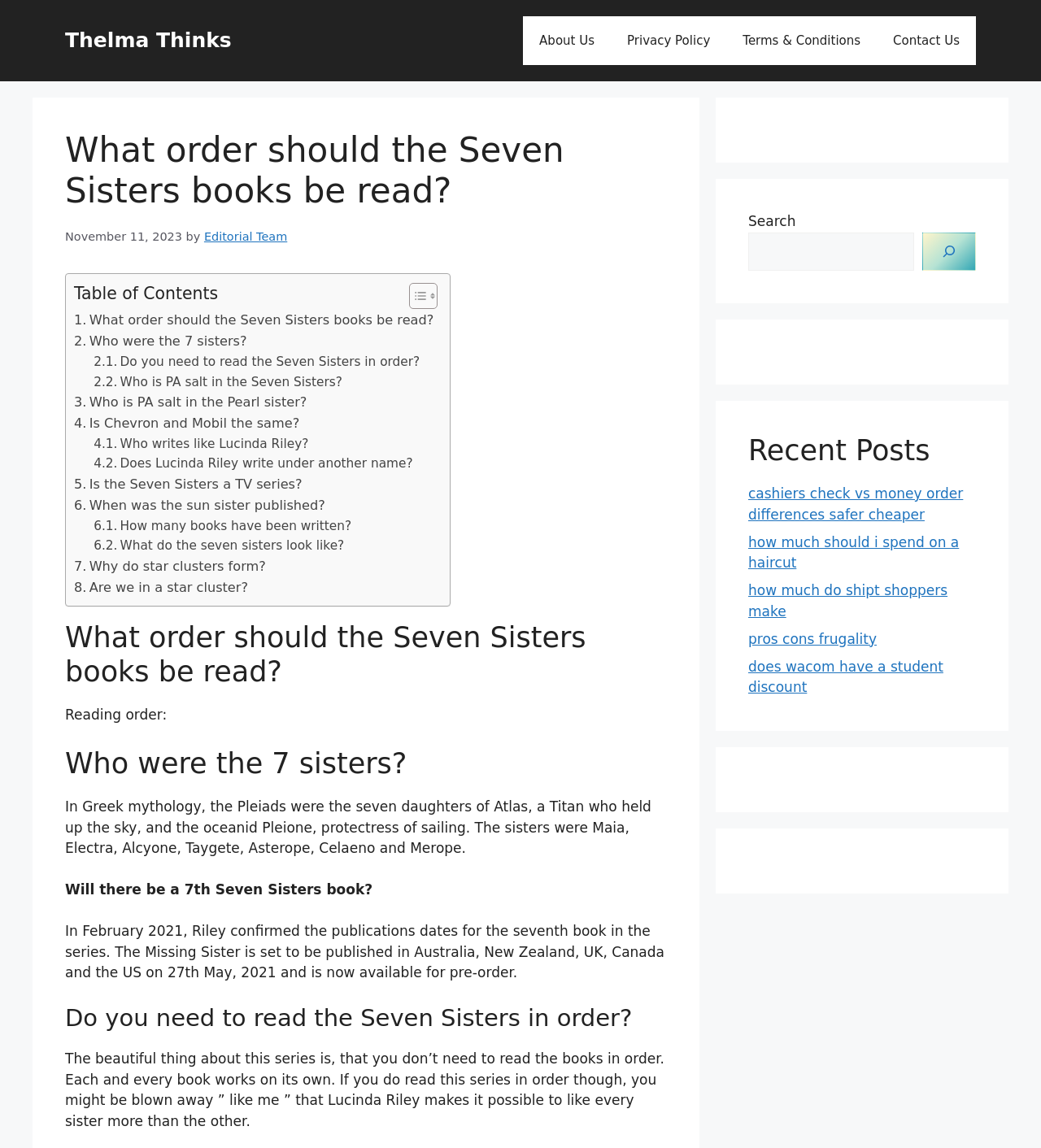Answer succinctly with a single word or phrase:
How many recent posts are listed?

5